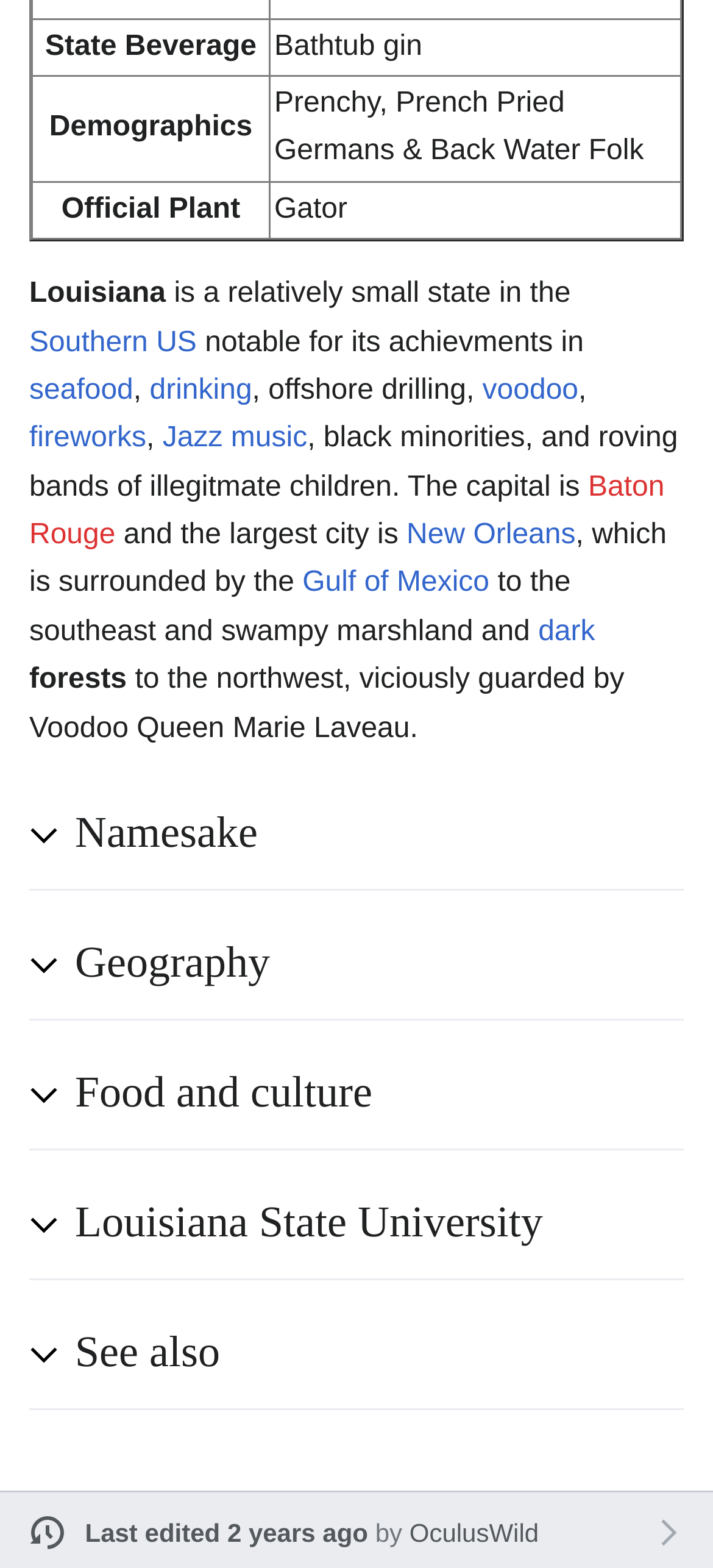What is the state described on this webpage? Examine the screenshot and reply using just one word or a brief phrase.

Louisiana